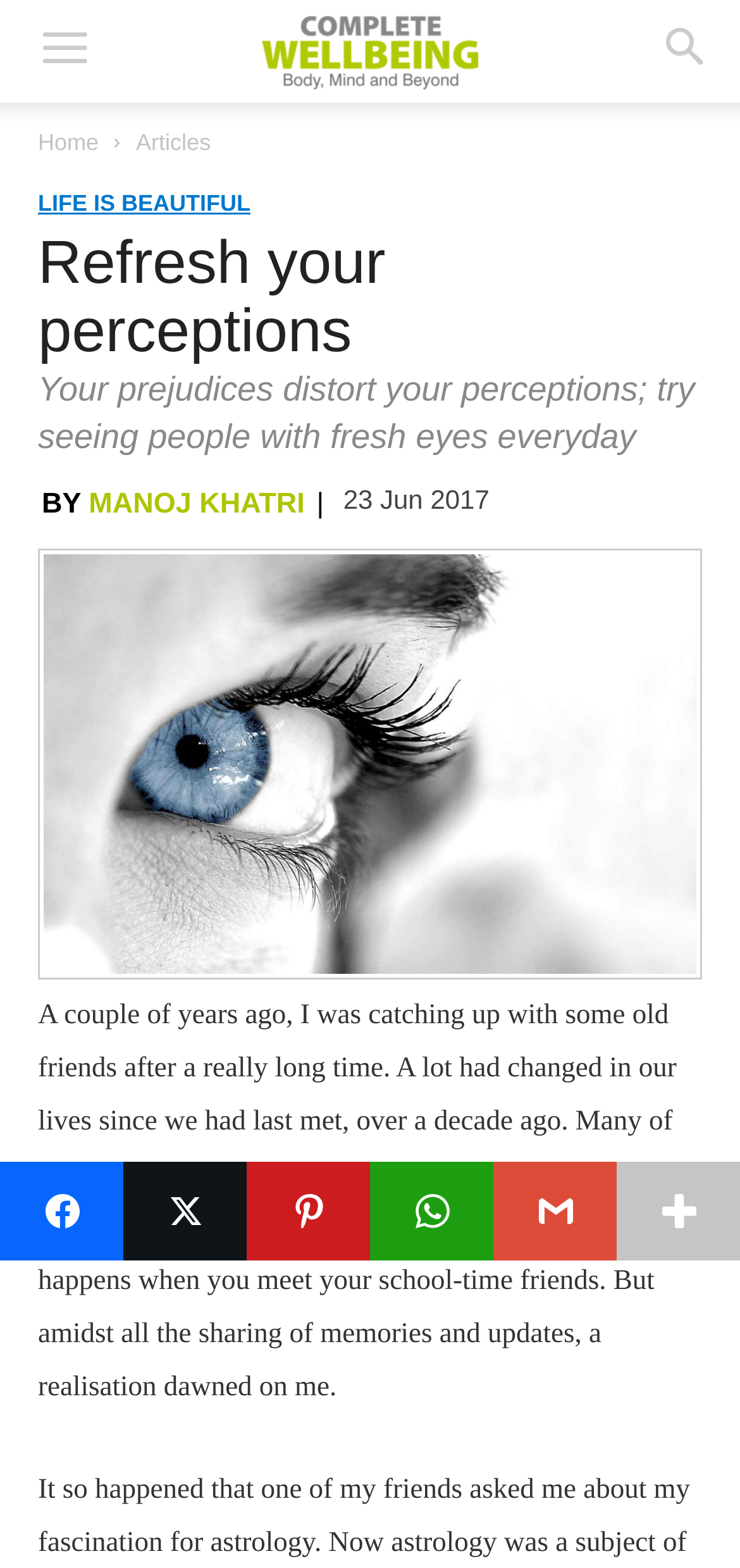Please identify the bounding box coordinates of the region to click in order to complete the task: "Read the article by MANOJ KHATRI". The coordinates must be four float numbers between 0 and 1, specified as [left, top, right, bottom].

[0.12, 0.311, 0.412, 0.332]